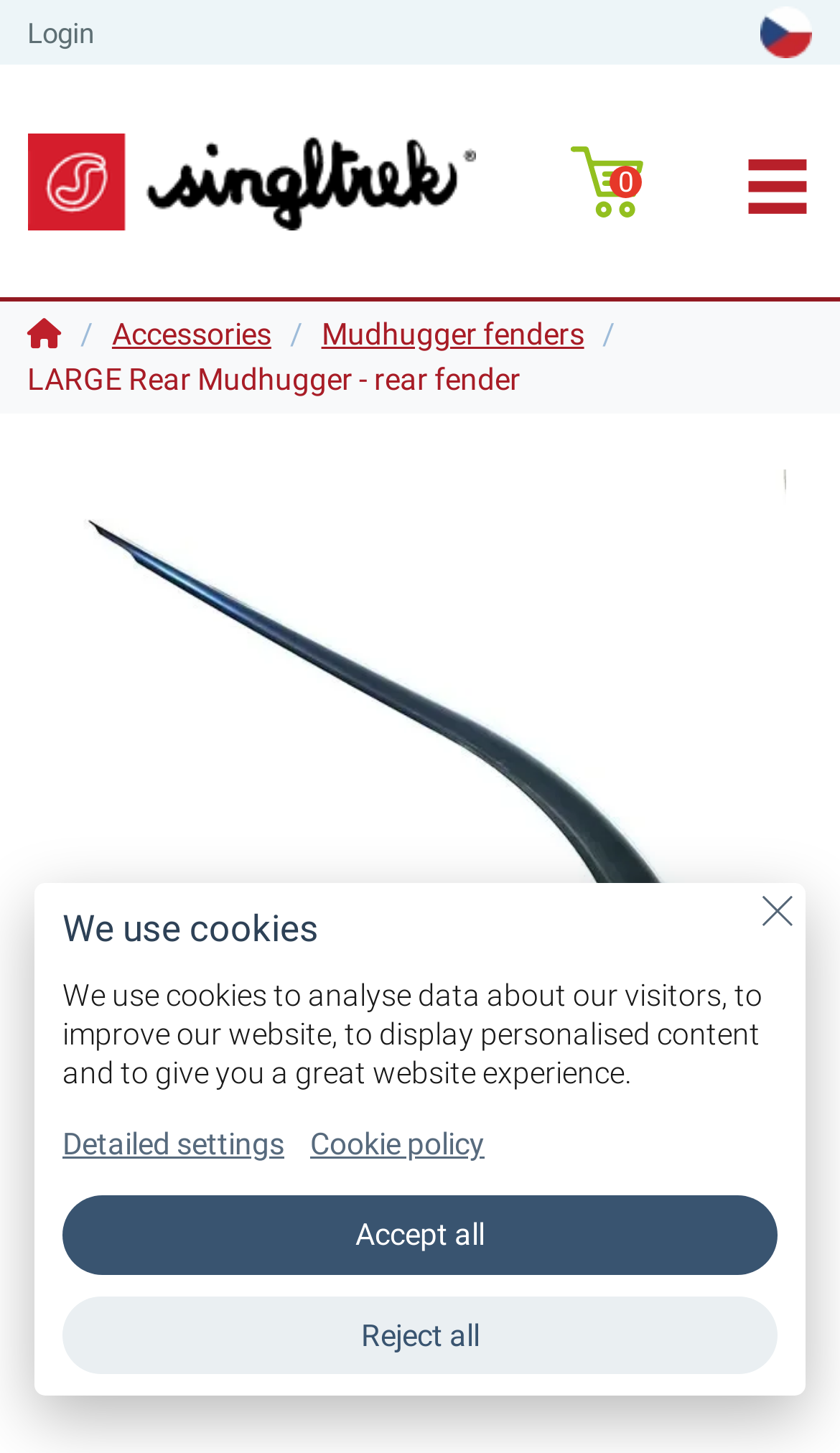Please predict the bounding box coordinates of the element's region where a click is necessary to complete the following instruction: "Go to Accessories". The coordinates should be represented by four float numbers between 0 and 1, i.e., [left, top, right, bottom].

[0.133, 0.218, 0.323, 0.242]